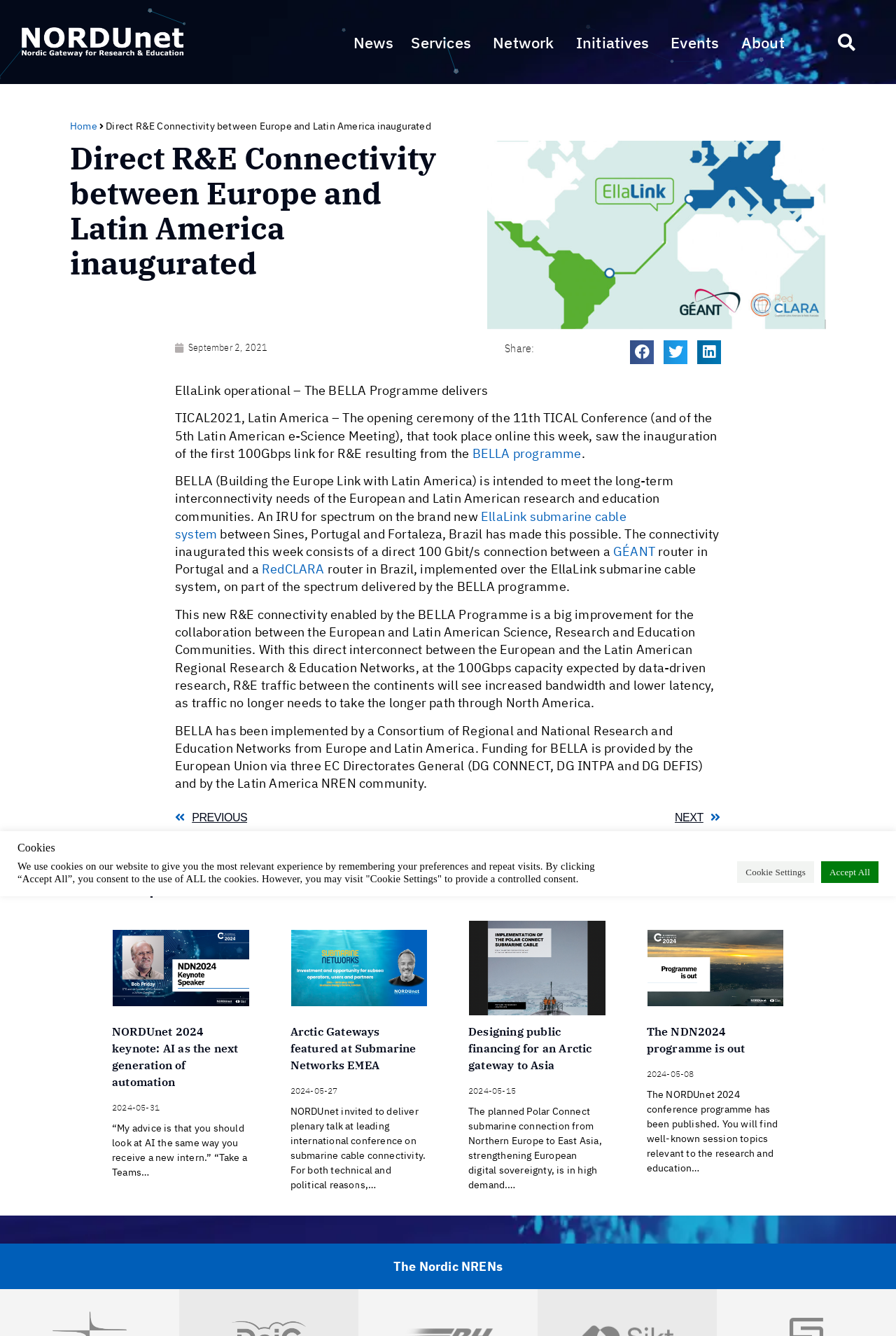Please determine the bounding box coordinates of the area that needs to be clicked to complete this task: 'View other posts'. The coordinates must be four float numbers between 0 and 1, formatted as [left, top, right, bottom].

[0.109, 0.655, 0.891, 0.673]